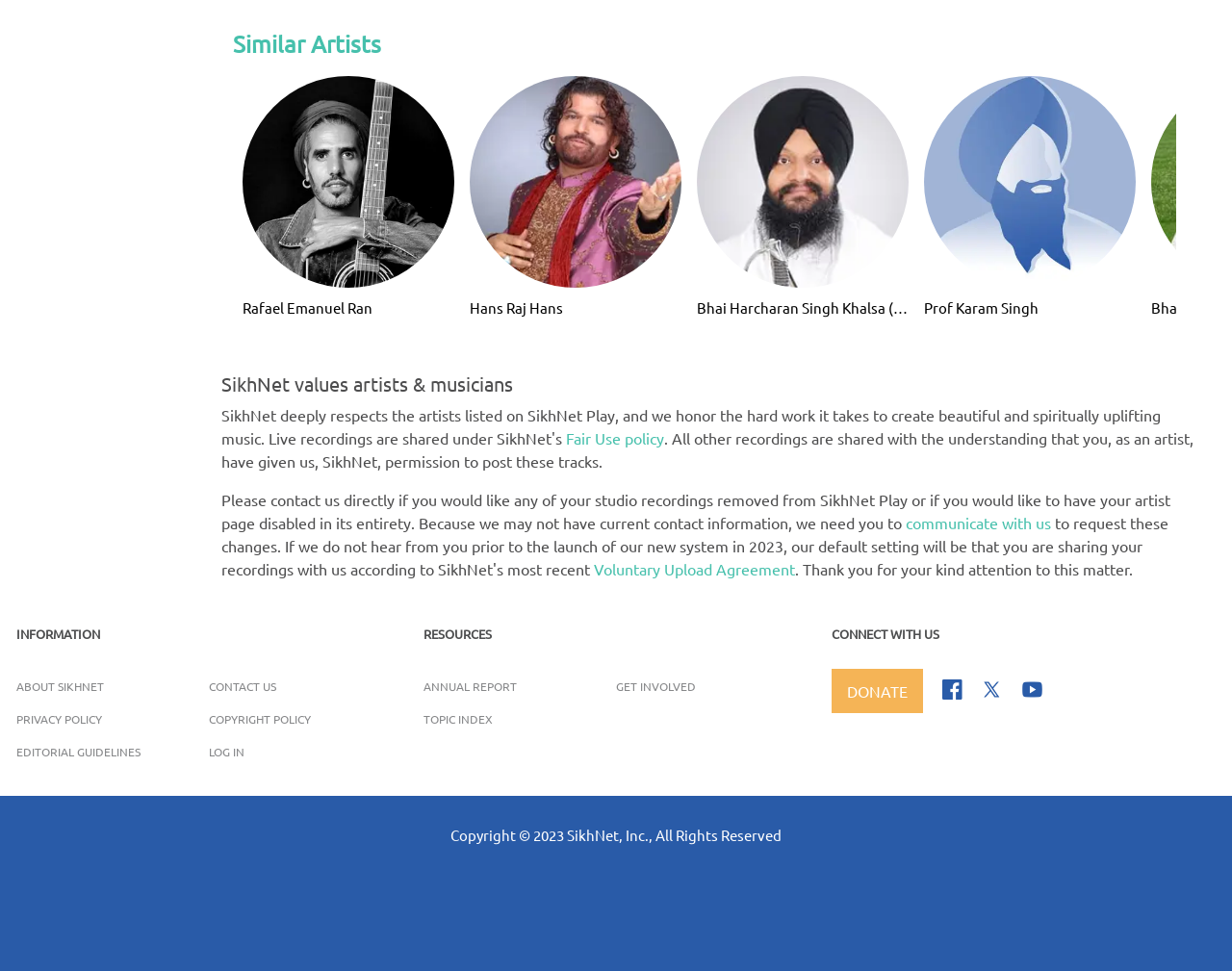Extract the bounding box coordinates for the UI element described by the text: "Donate". The coordinates should be in the form of [left, top, right, bottom] with values between 0 and 1.

[0.675, 0.688, 0.749, 0.734]